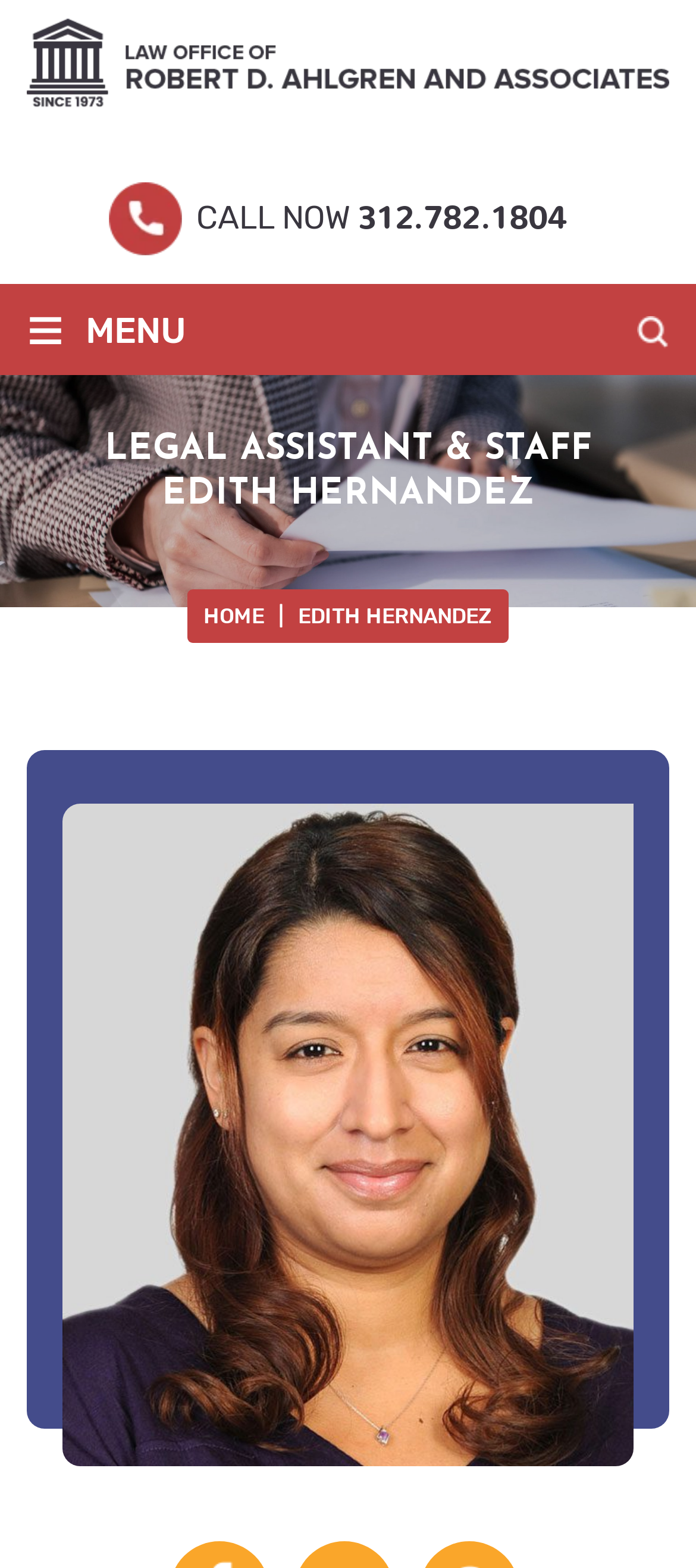What is the purpose of the 'Clear' button?
From the screenshot, provide a brief answer in one word or phrase.

To clear something